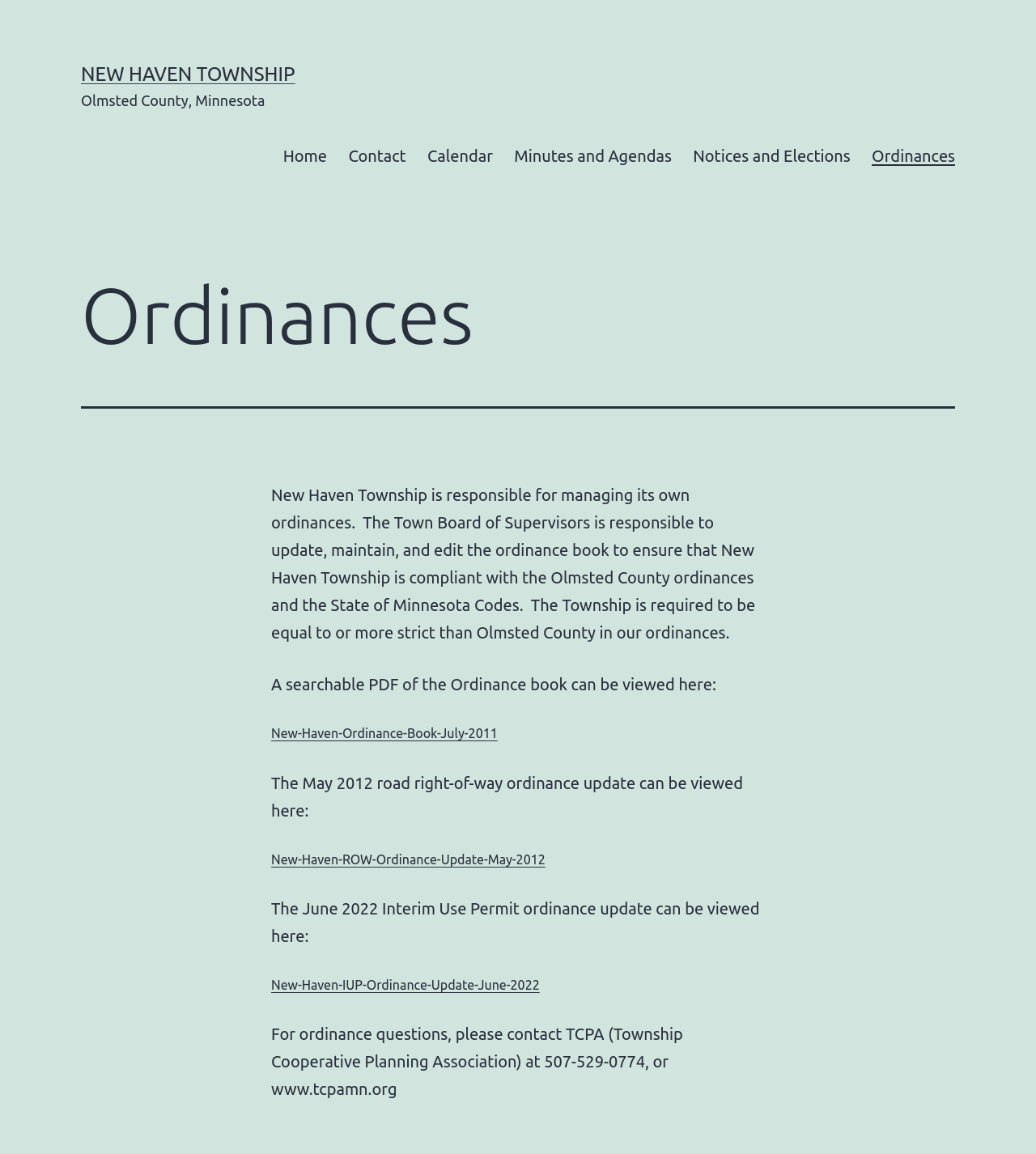Indicate the bounding box coordinates of the clickable region to achieve the following instruction: "go to home page."

[0.263, 0.117, 0.326, 0.152]